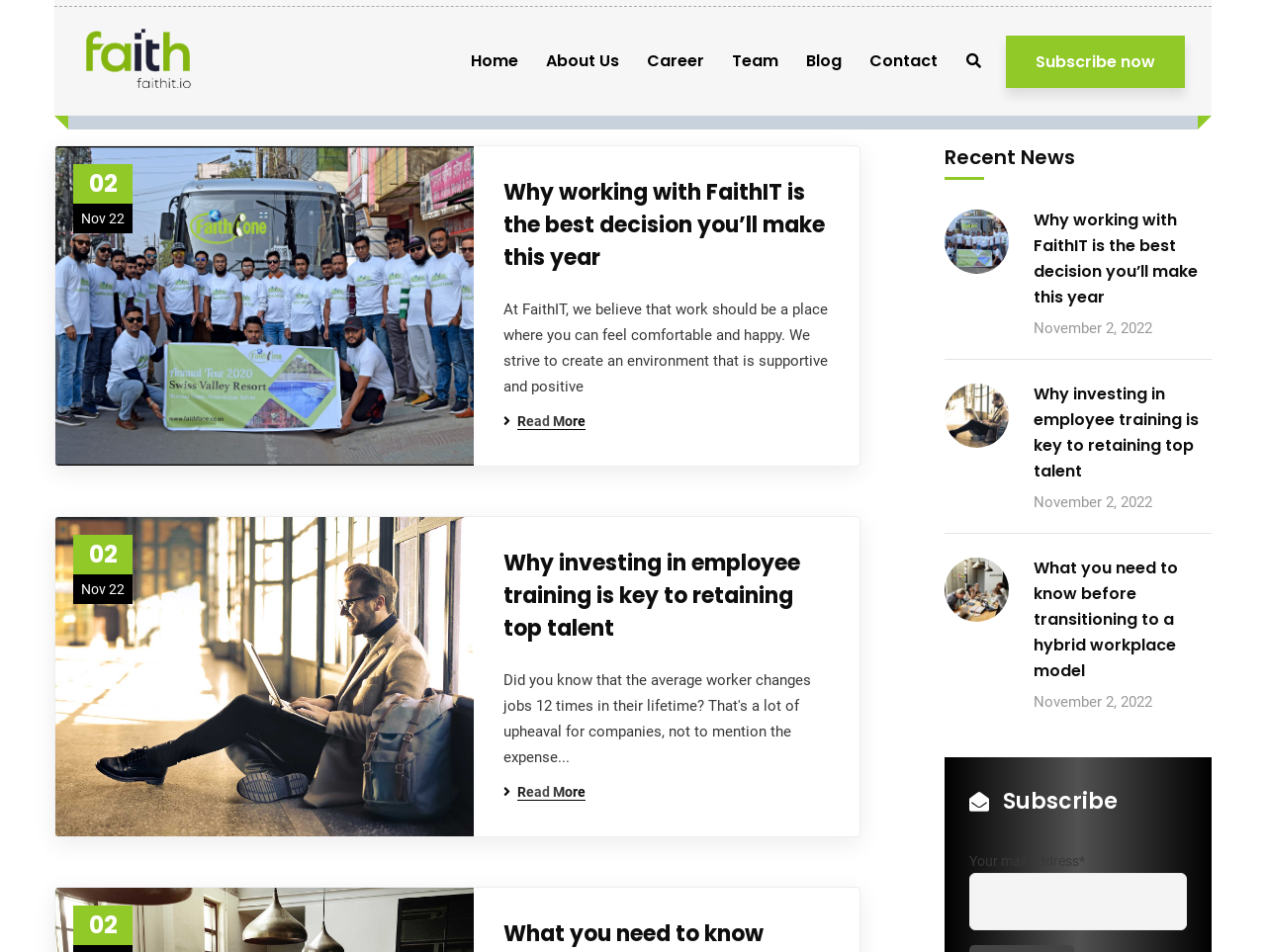Please answer the following question using a single word or phrase: 
How many social media links are there?

1